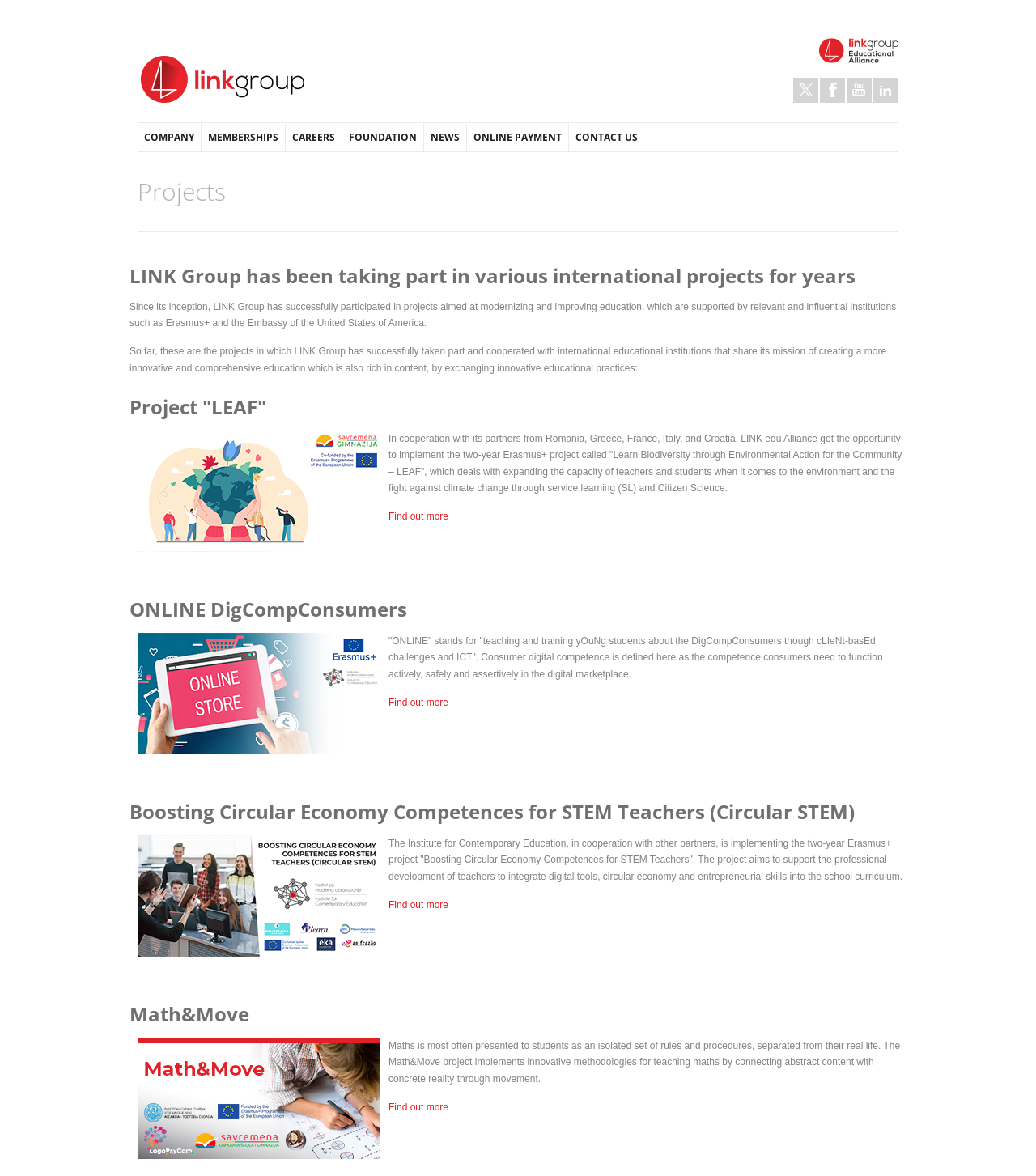Use a single word or phrase to answer the question: What is the purpose of the 'ONLINE' project?

Teaching digital competence